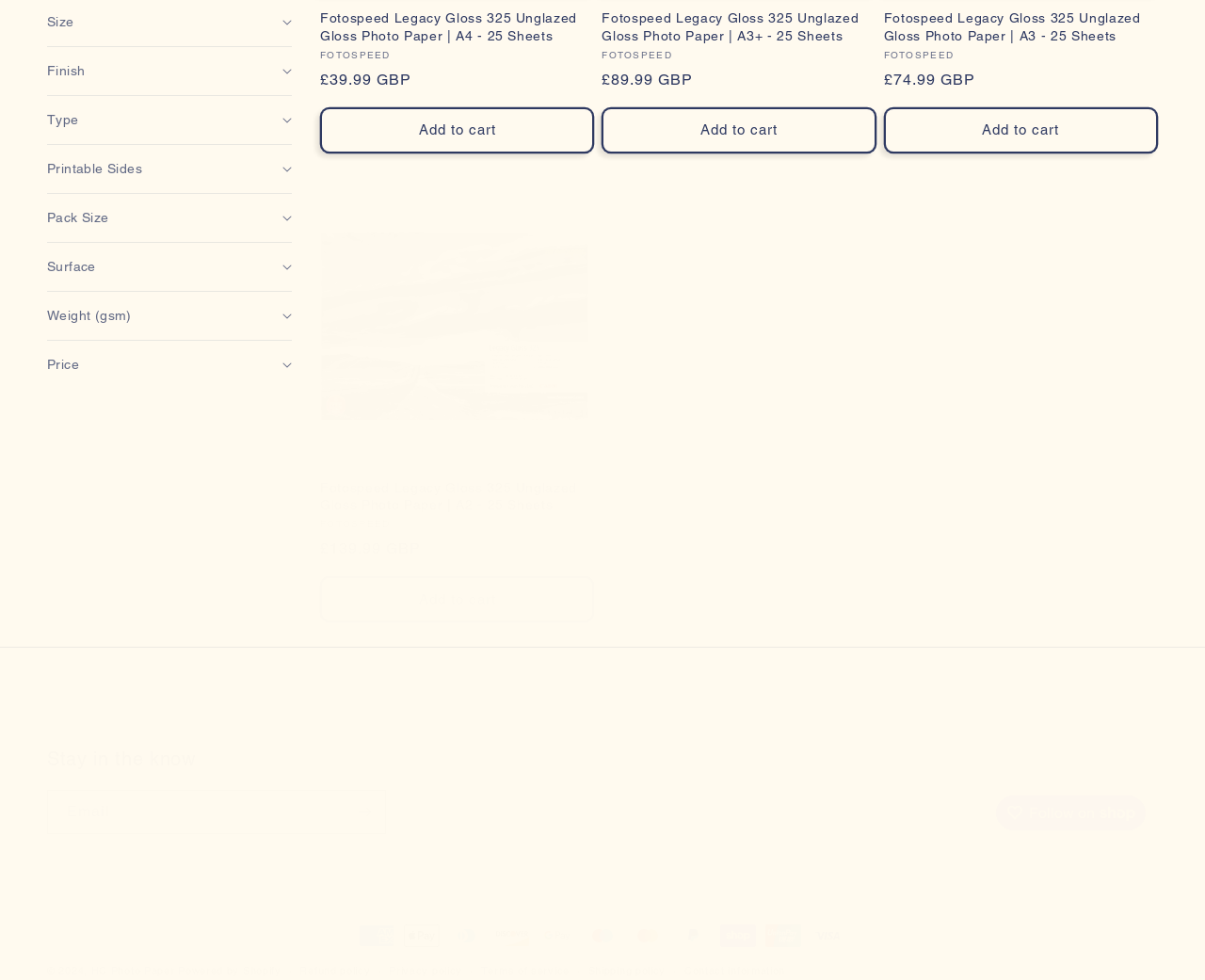Determine the bounding box coordinates of the section I need to click to execute the following instruction: "Follow on Shop". Provide the coordinates as four float numbers between 0 and 1, i.e., [left, top, right, bottom].

[0.826, 0.811, 0.95, 0.847]